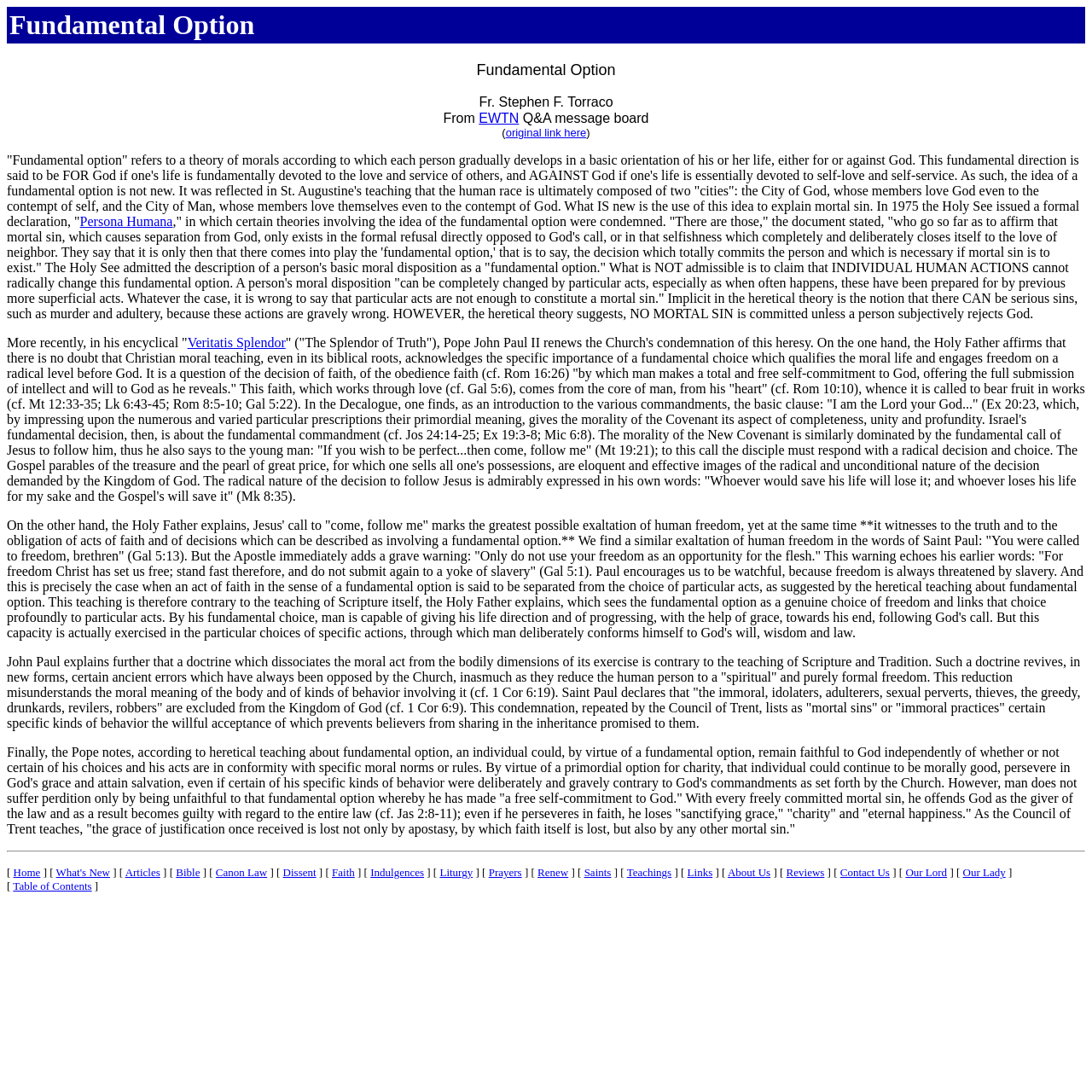Locate the bounding box coordinates of the clickable region necessary to complete the following instruction: "Explore 'What's New'". Provide the coordinates in the format of four float numbers between 0 and 1, i.e., [left, top, right, bottom].

[0.051, 0.793, 0.101, 0.805]